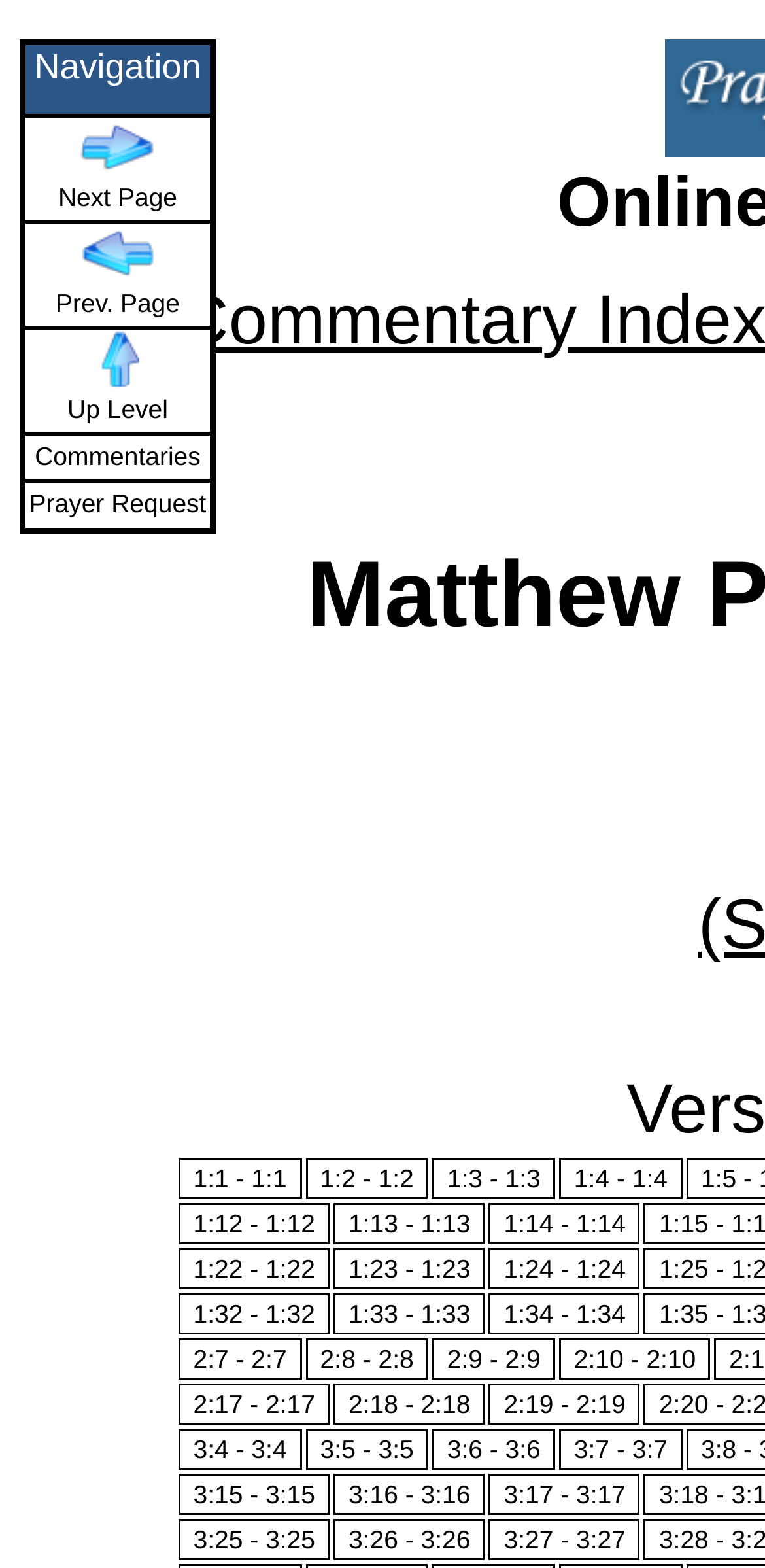Predict the bounding box coordinates for the UI element described as: "3:16 - 3:16". The coordinates should be four float numbers between 0 and 1, presented as [left, top, right, bottom].

[0.436, 0.939, 0.634, 0.966]